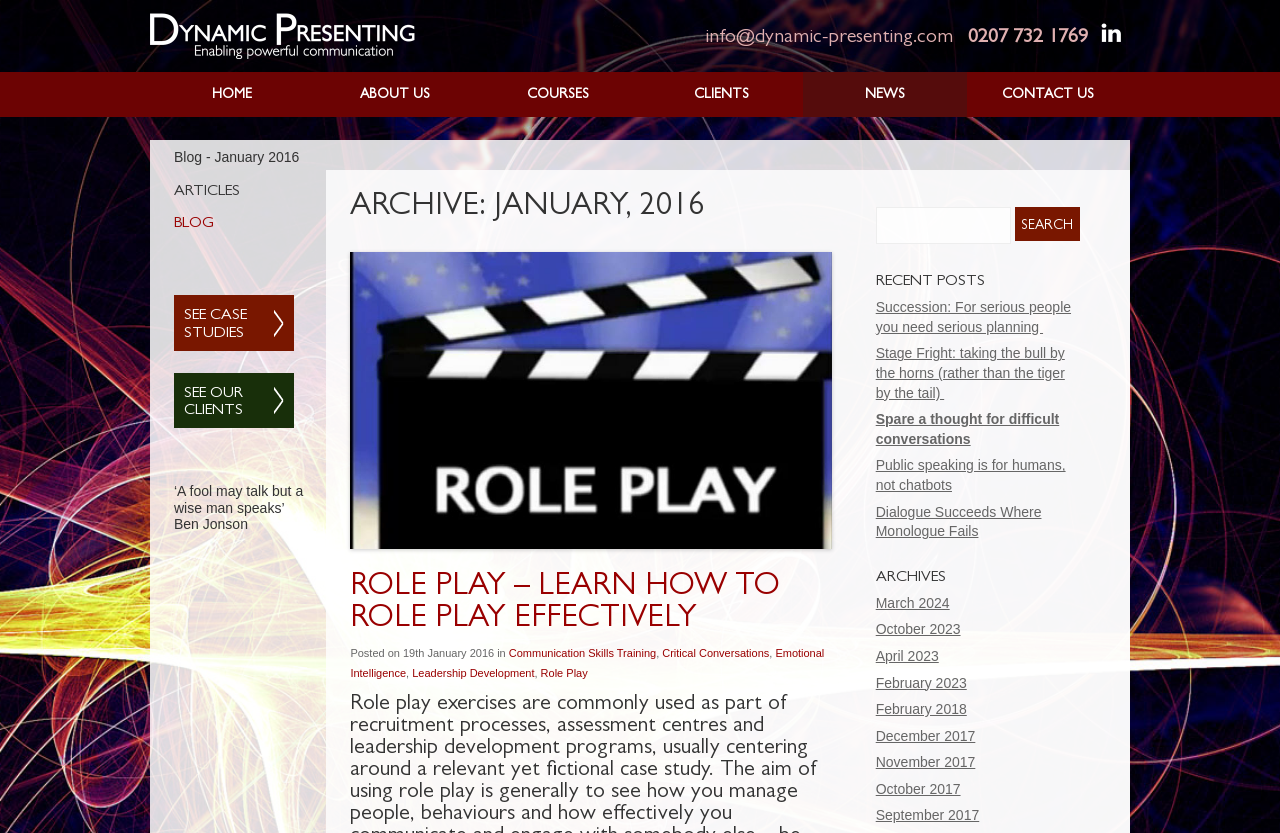Given the webpage screenshot and the description, determine the bounding box coordinates (top-left x, top-left y, bottom-right x, bottom-right y) that define the location of the UI element matching this description: October 2017

[0.684, 0.937, 0.75, 0.957]